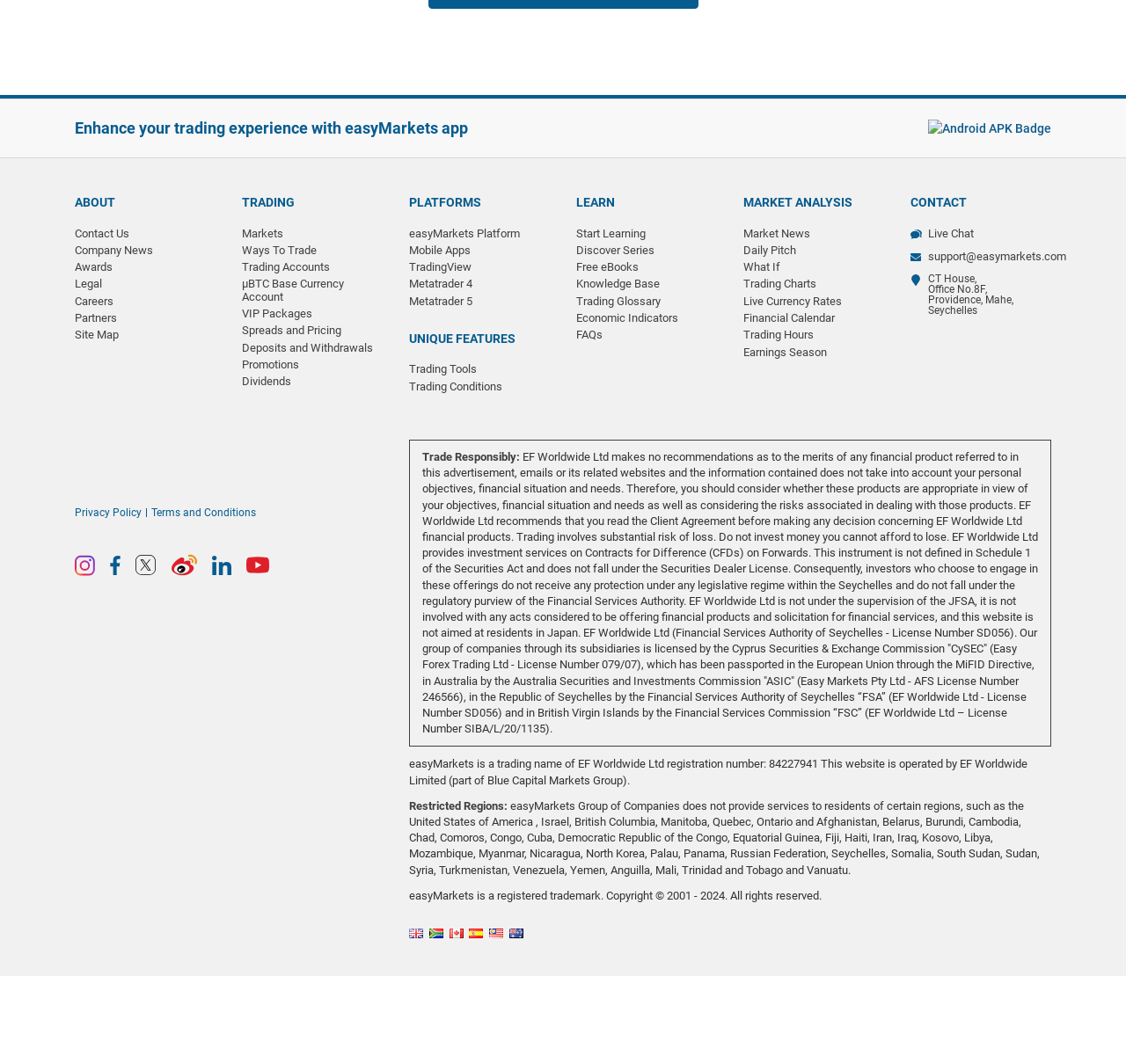Please answer the following question using a single word or phrase: 
What are the available languages on the website?

Multiple languages